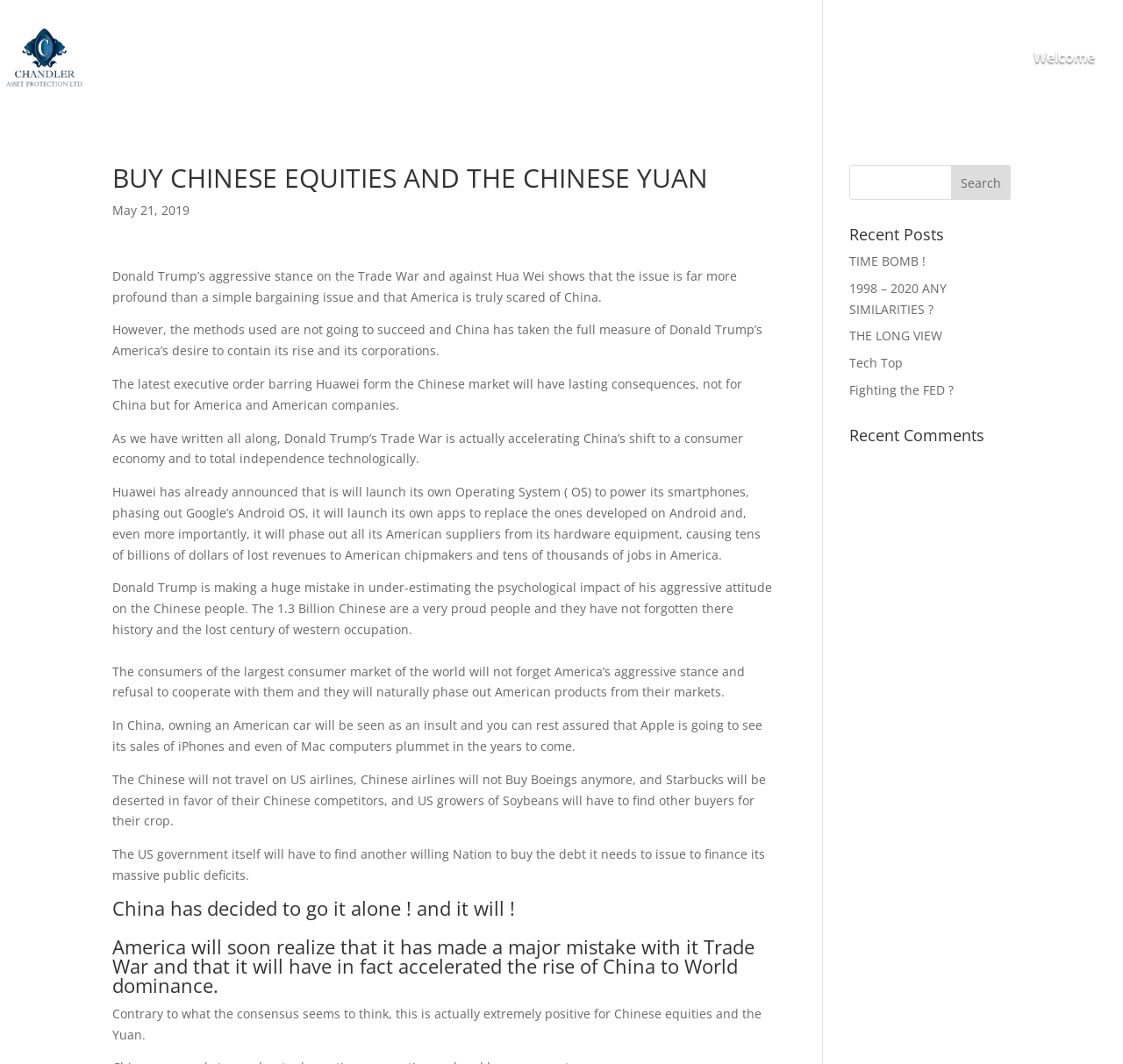Describe all the key features of the webpage in detail.

This webpage is about an article discussing the trade war between the US and China, specifically Donald Trump's aggressive stance against Huawei and its implications. At the top left, there is a logo and a link to "Chandler Asset Protection". On the top right, there is a link to "Welcome". 

Below the logo, there is a main heading "BUY CHINESE EQUITIES AND THE CHINESE YUAN" followed by a date "May 21, 2019". The article is divided into several paragraphs, which discuss how the trade war will ultimately benefit China and harm the US. The text explains that China will shift to a consumer economy, become technologically independent, and phase out American products and suppliers.

On the right side of the page, there is a search bar with a "Search" button. Below the search bar, there is a heading "Recent Posts" followed by a list of links to other articles, including "TIME BOMB!", "1998 – 2020 ANY SIMILARITIES?", "THE LONG VIEW", "Tech Top", and "Fighting the FED?". Further down, there is a heading "Recent Comments".